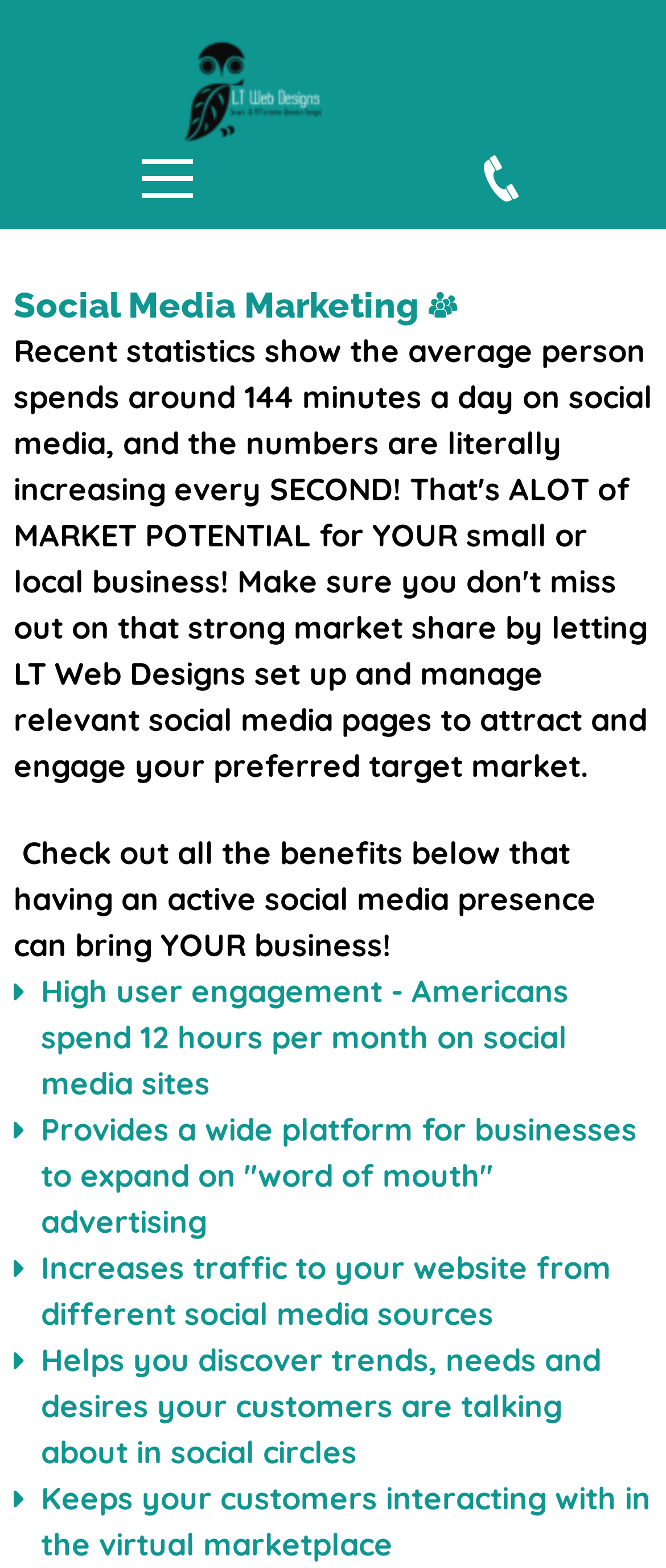Provide the bounding box coordinates for the area that should be clicked to complete the instruction: "Click on the Social Media Marketing link".

[0.301, 0.25, 0.699, 0.264]